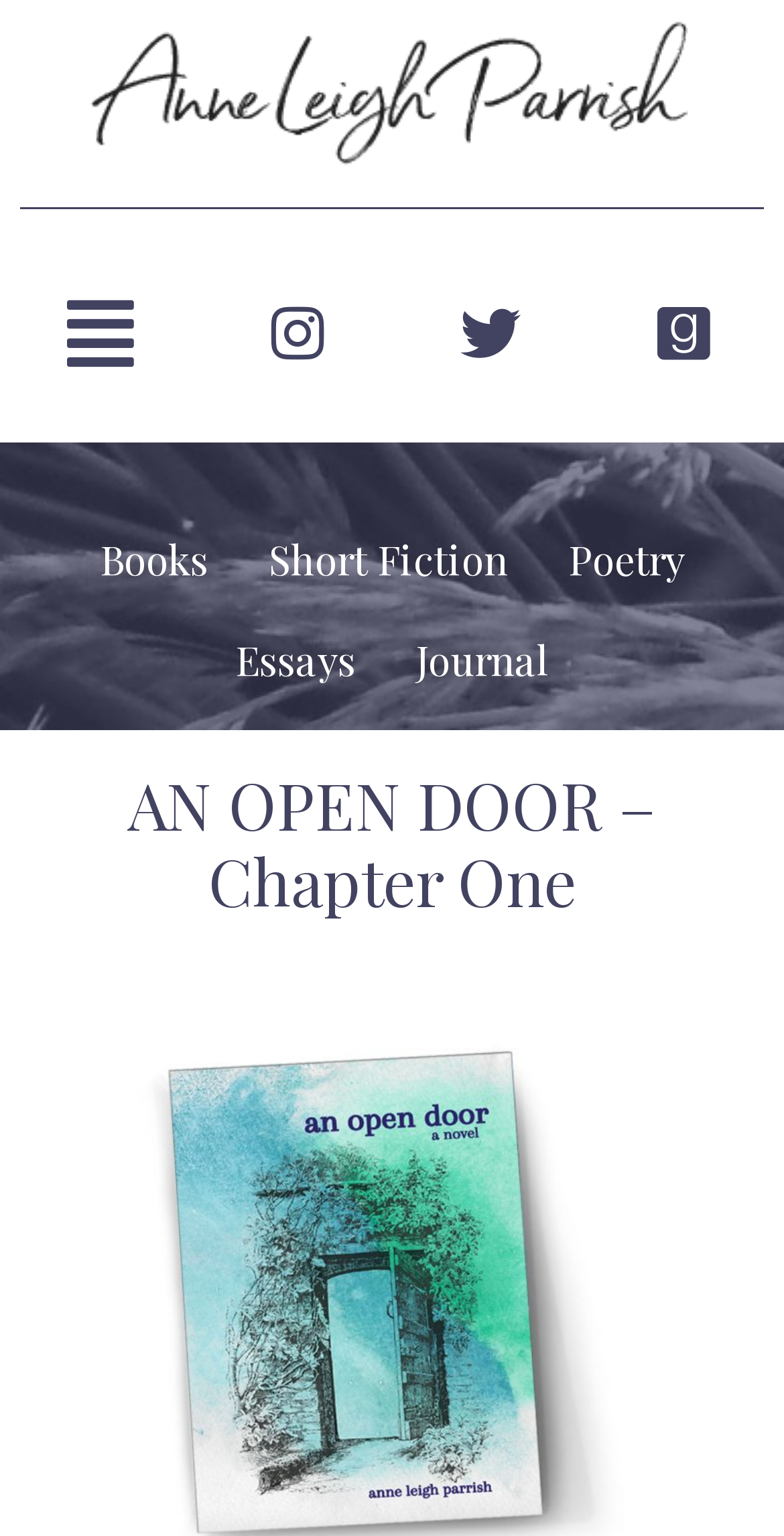How many types of writings are listed?
Give a single word or phrase as your answer by examining the image.

5